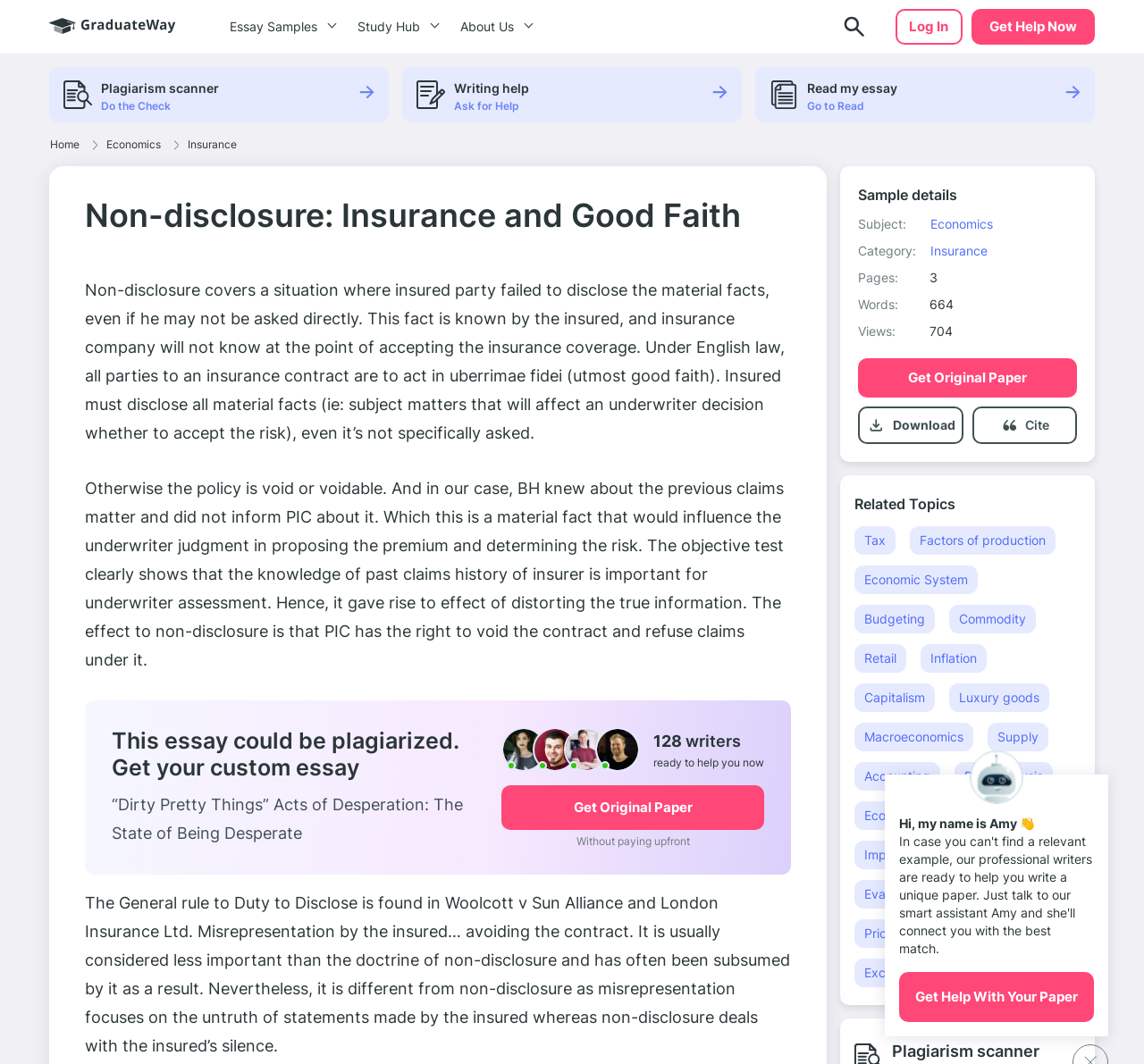Provide an in-depth description of the elements and layout of the webpage.

This webpage is about an essay example on "Non-disclosure: Insurance and Good Faith" provided by GraduateWay. At the top left corner, there is a logo and a link to the "Home" page. Next to it, there are links to various categories, including "Economics" and "Insurance". 

On the top right corner, there is a "Log In" button and a "Get Help Now" link. Below it, there are three images with corresponding text: "Plagiarism scanner", "Writing help", and "Read my essay". 

The main content of the webpage is an essay about non-disclosure in insurance, which includes several paragraphs of text. The essay explains the concept of non-disclosure, its importance in insurance contracts, and the consequences of not disclosing material facts. 

On the right side of the essay, there is a section with sample details, including the subject, category, pages, words, and views of the essay. Below it, there are links to download the original paper and cite the essay. 

Further down, there is a section with related topics, including links to various economics-related subjects such as "Tax", "Factors of production", and "Macroeconomics". 

At the bottom of the webpage, there is a section with a call to action, encouraging users to get help with their papers. There is also a brief introduction to a writer named Amy, who is ready to help with papers.